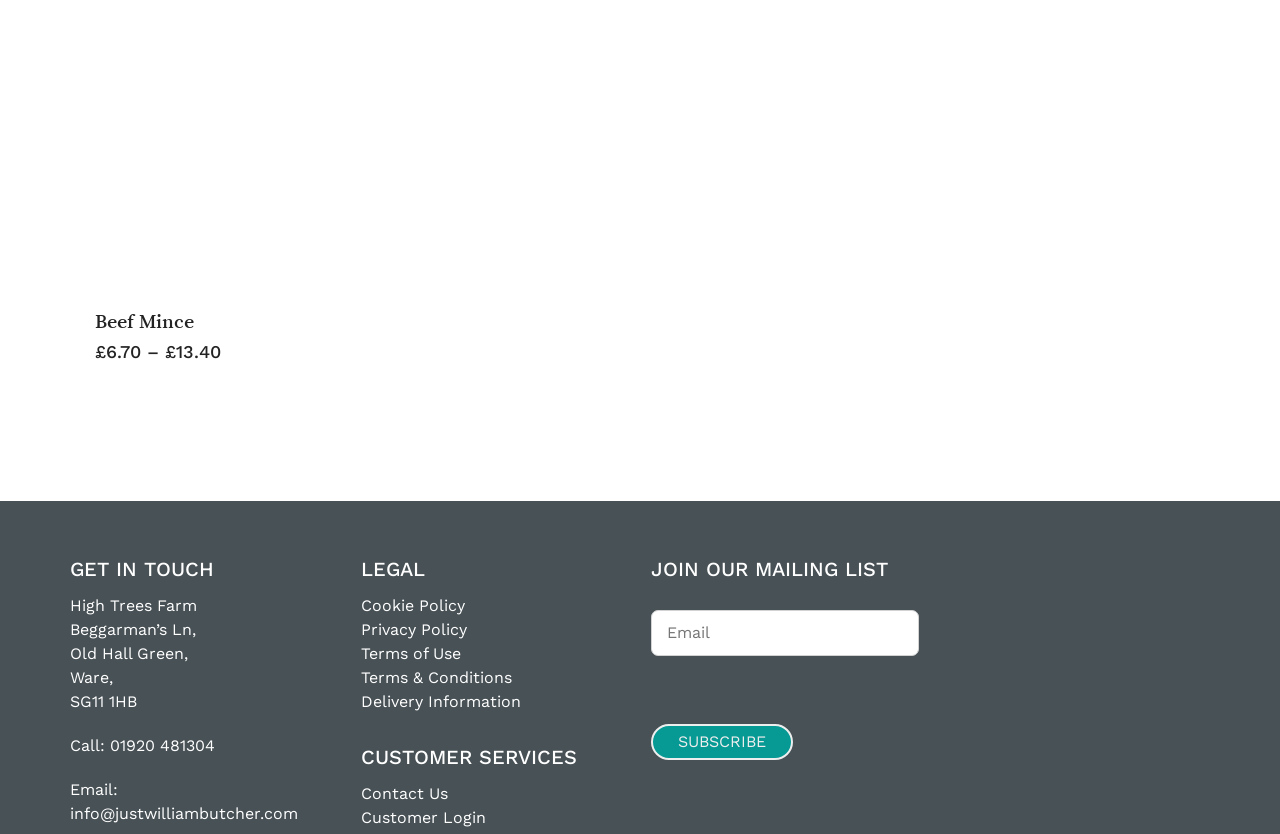Review the image closely and give a comprehensive answer to the question: What is the price range of Beef Mince?

The price range of Beef Mince can be found by looking at the StaticText elements with IDs 754 and 760, which display the prices £6.70 and £13.40, respectively. The dash in between the two prices indicates a range.